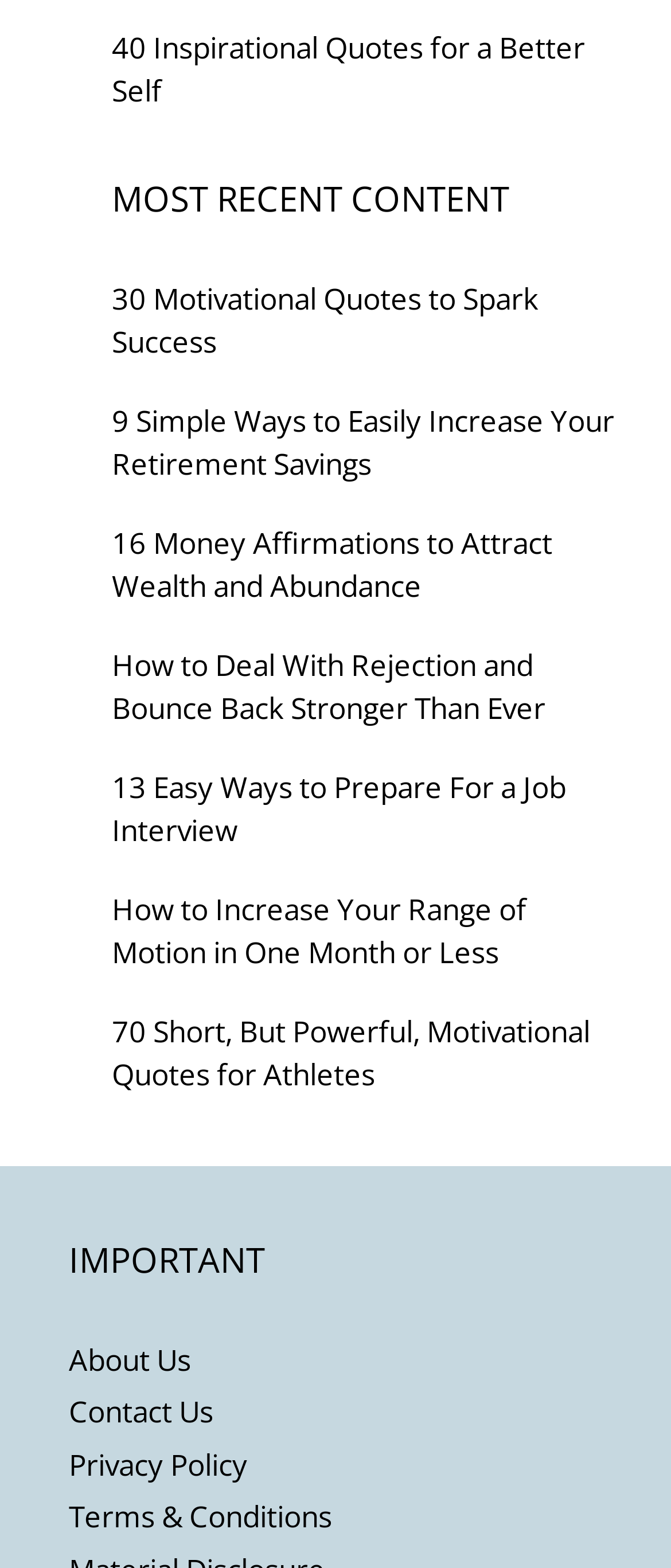How many links are there in the MOST RECENT CONTENT section?
Carefully analyze the image and provide a detailed answer to the question.

I counted the number of links under the 'MOST RECENT CONTENT' heading, which are '30 Motivational Quotes to Spark Success', '9 Simple Ways to Easily Increase Your Retirement Savings', '16 Money Affirmations to Attract Wealth and Abundance', 'How to Deal With Rejection and Bounce Back Stronger Than Ever', '13 Easy Ways to Prepare For a Job Interview', 'How to Increase Your Range of Motion in One Month or Less', and '70 Short, But Powerful, Motivational Quotes for Athletes'.